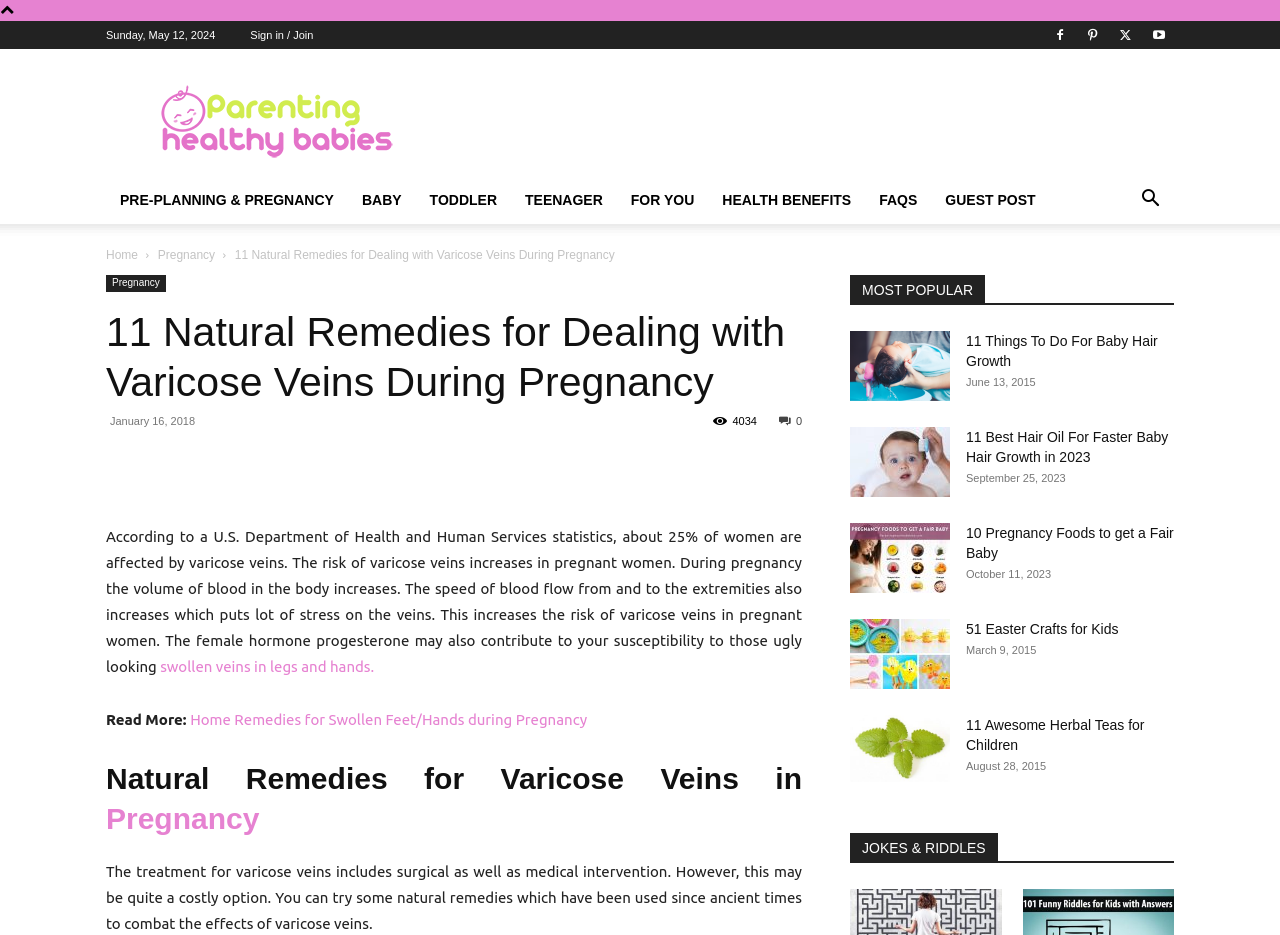Bounding box coordinates are given in the format (top-left x, top-left y, bottom-right x, bottom-right y). All values should be floating point numbers between 0 and 1. Provide the bounding box coordinate for the UI element described as: For You

[0.482, 0.188, 0.553, 0.24]